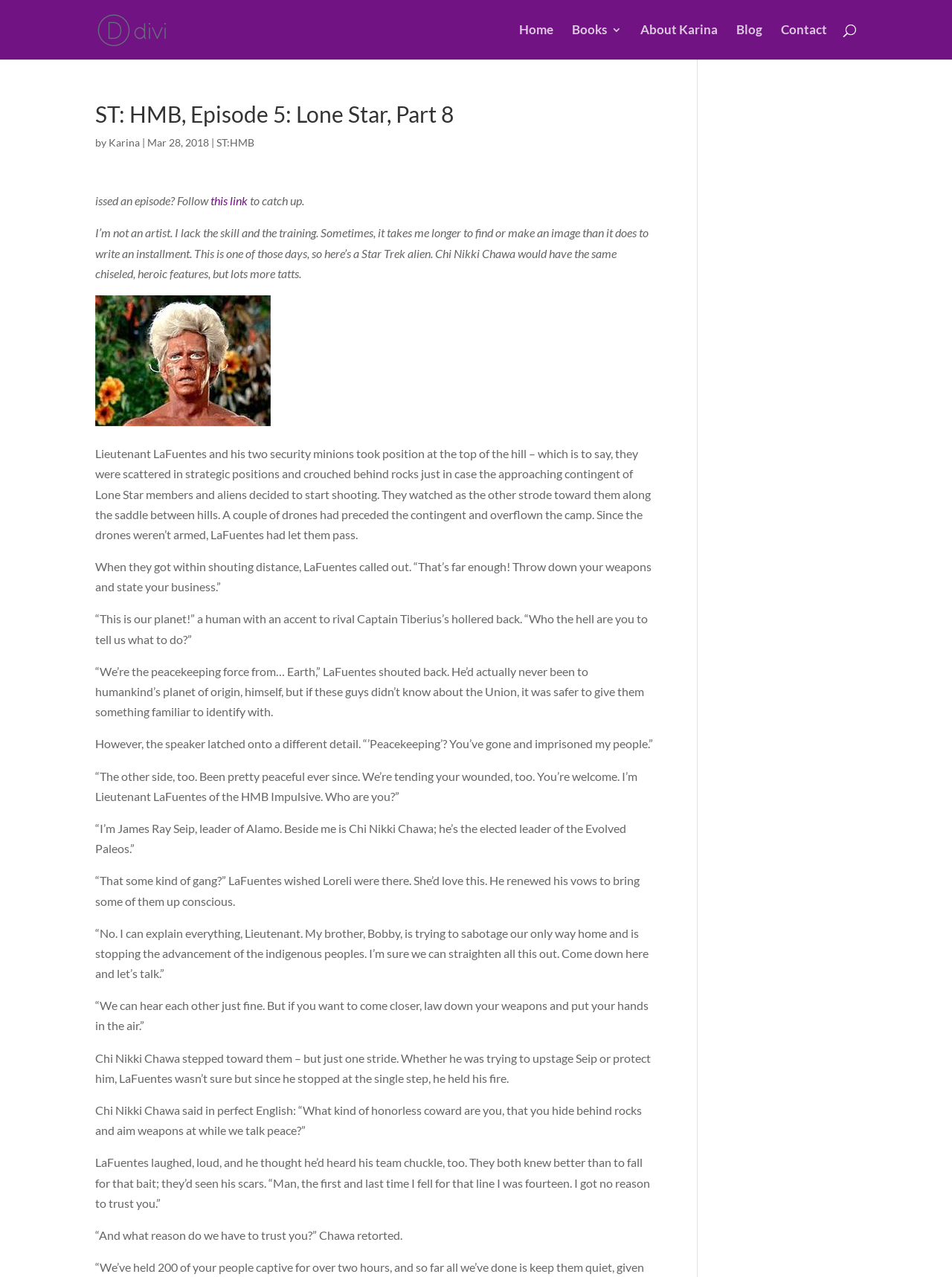Please reply to the following question using a single word or phrase: 
What is the name of the elected leader of the Evolved Paleos?

Chi Nikki Chawa